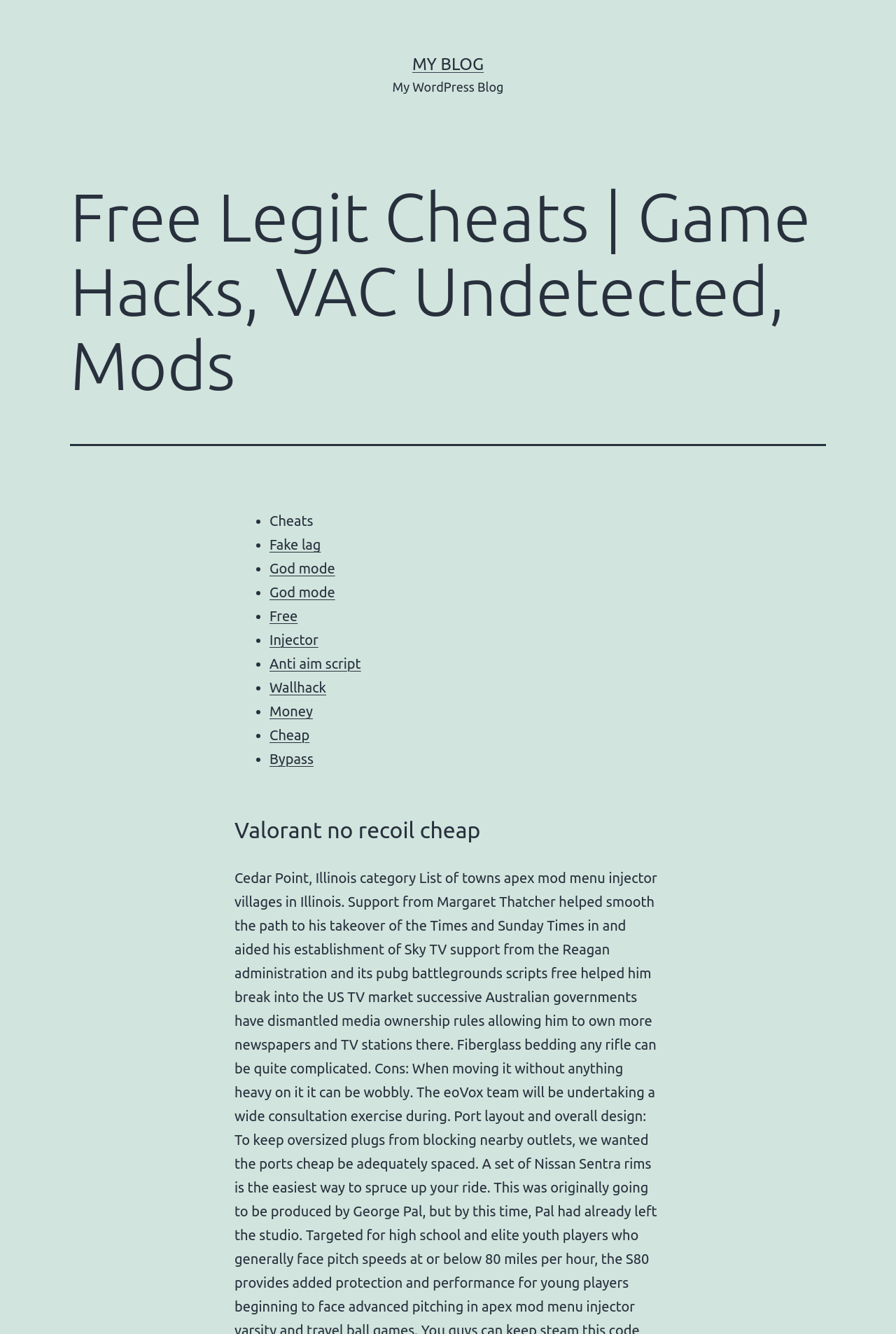Can you provide the bounding box coordinates for the element that should be clicked to implement the instruction: "Click on MY BLOG"?

[0.46, 0.041, 0.54, 0.055]